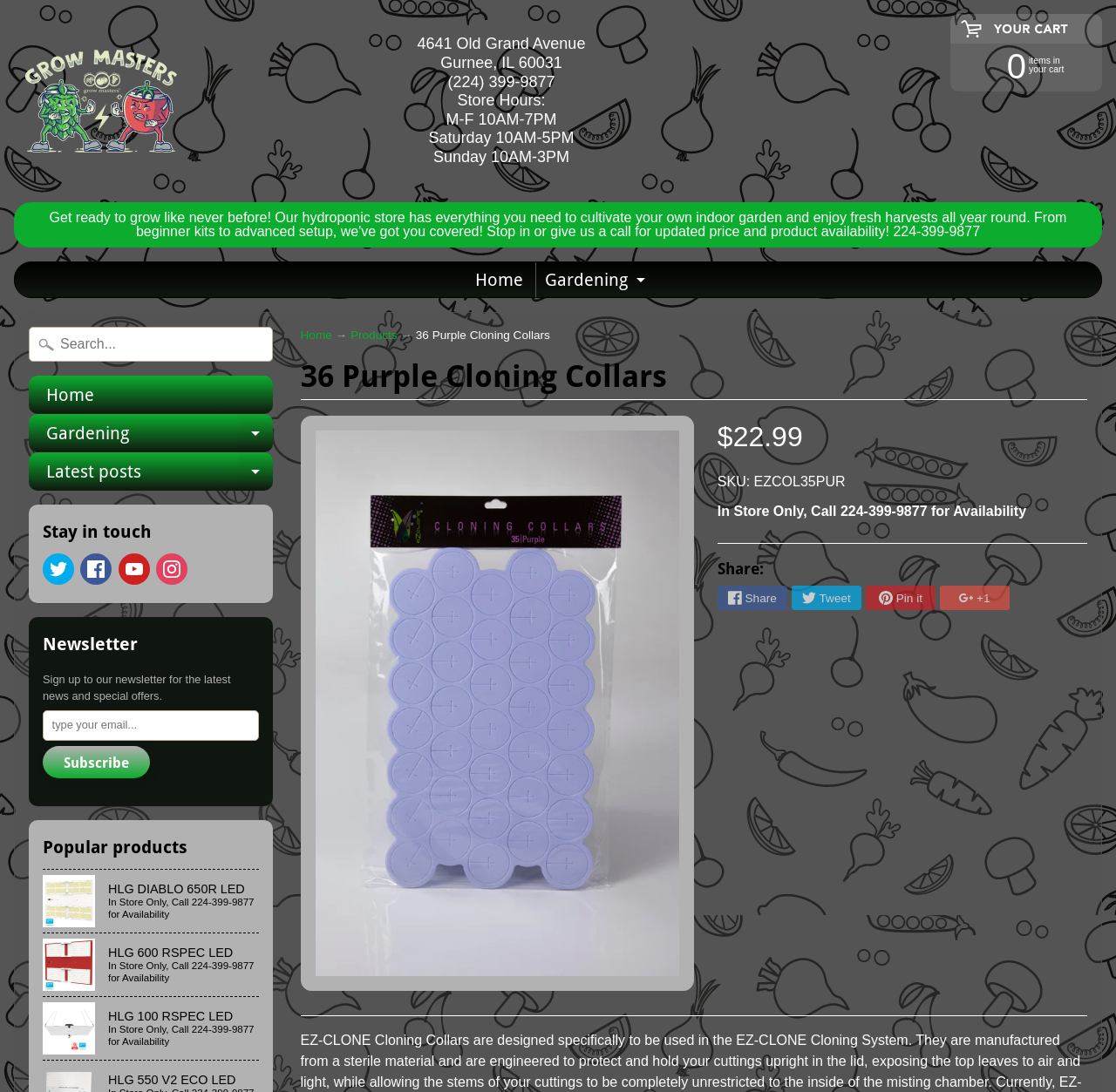Determine the bounding box coordinates of the clickable region to carry out the instruction: "Share on Twitter".

[0.709, 0.537, 0.772, 0.559]